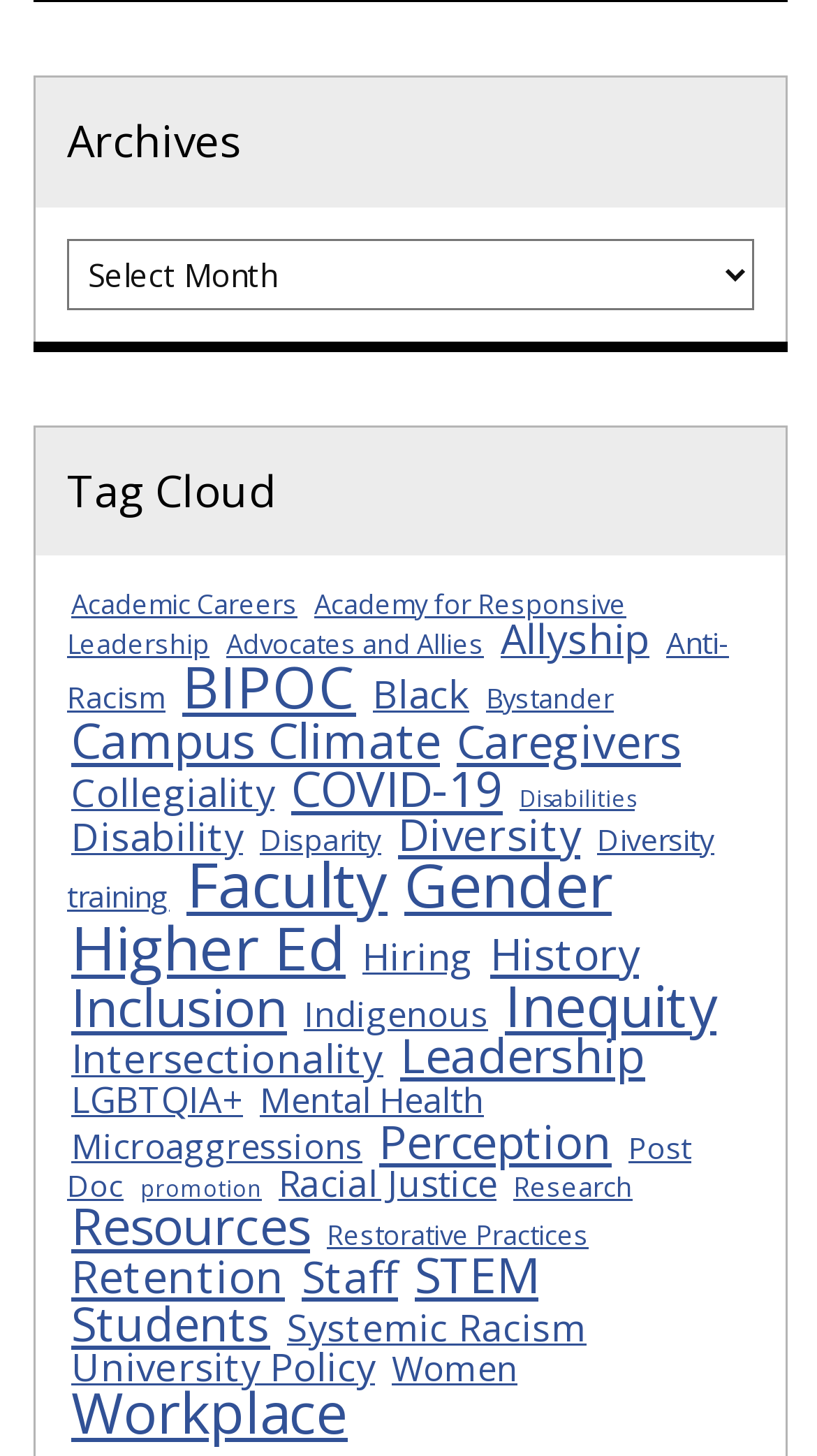Analyze the image and deliver a detailed answer to the question: What is the category with the most items?

After reviewing the webpage, I found that the category with the most items is 'Workplace' with 46 items, as indicated by the number in parentheses next to the category name.